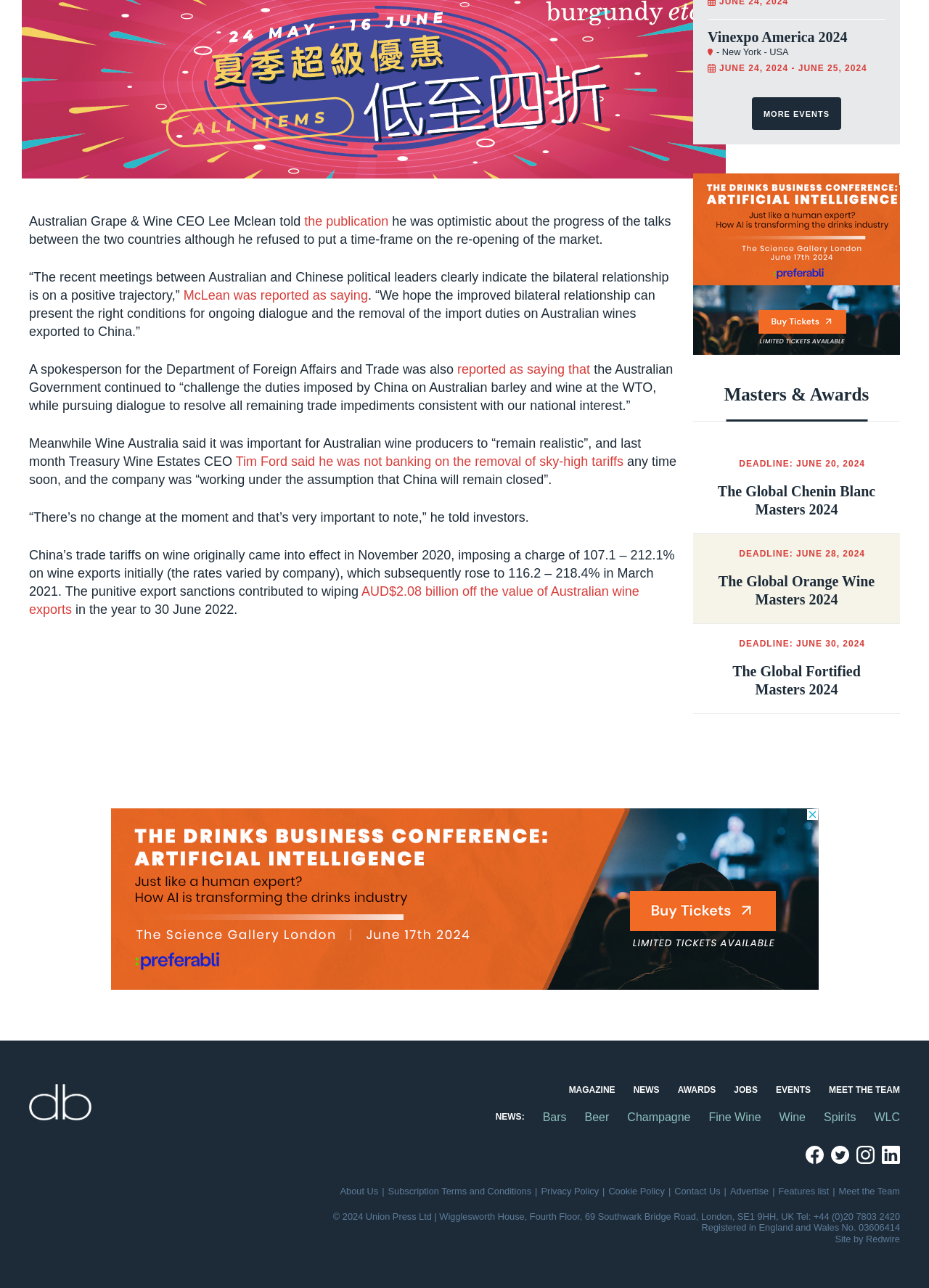Please locate the clickable area by providing the bounding box coordinates to follow this instruction: "Follow The Drinks Business on Twitter".

[0.031, 0.532, 0.102, 0.549]